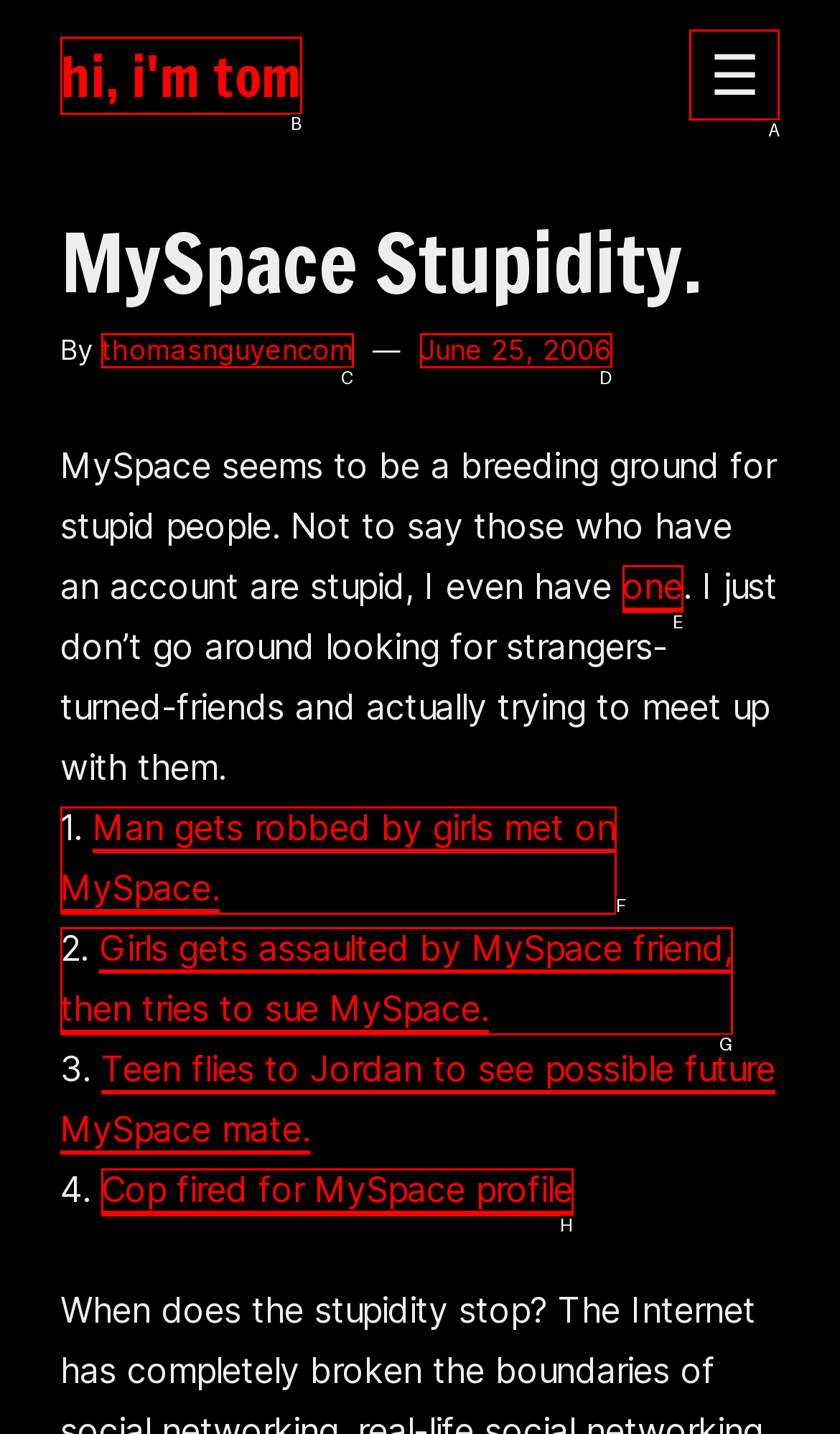Identify the correct HTML element to click for the task: read privacy policy. Provide the letter of your choice.

None